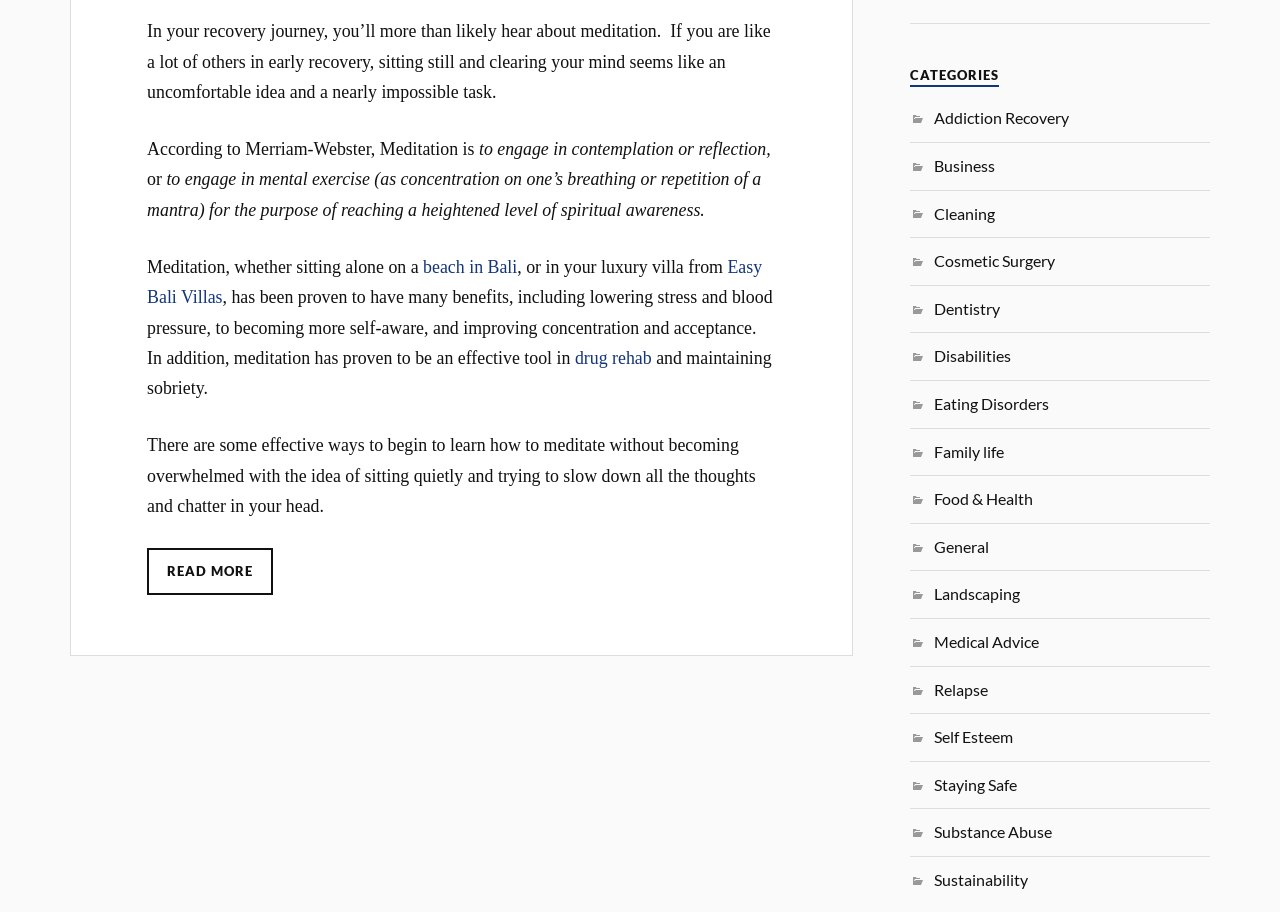Predict the bounding box of the UI element based on this description: "parent_node: fae.jpg aria-label="Next Item"".

None